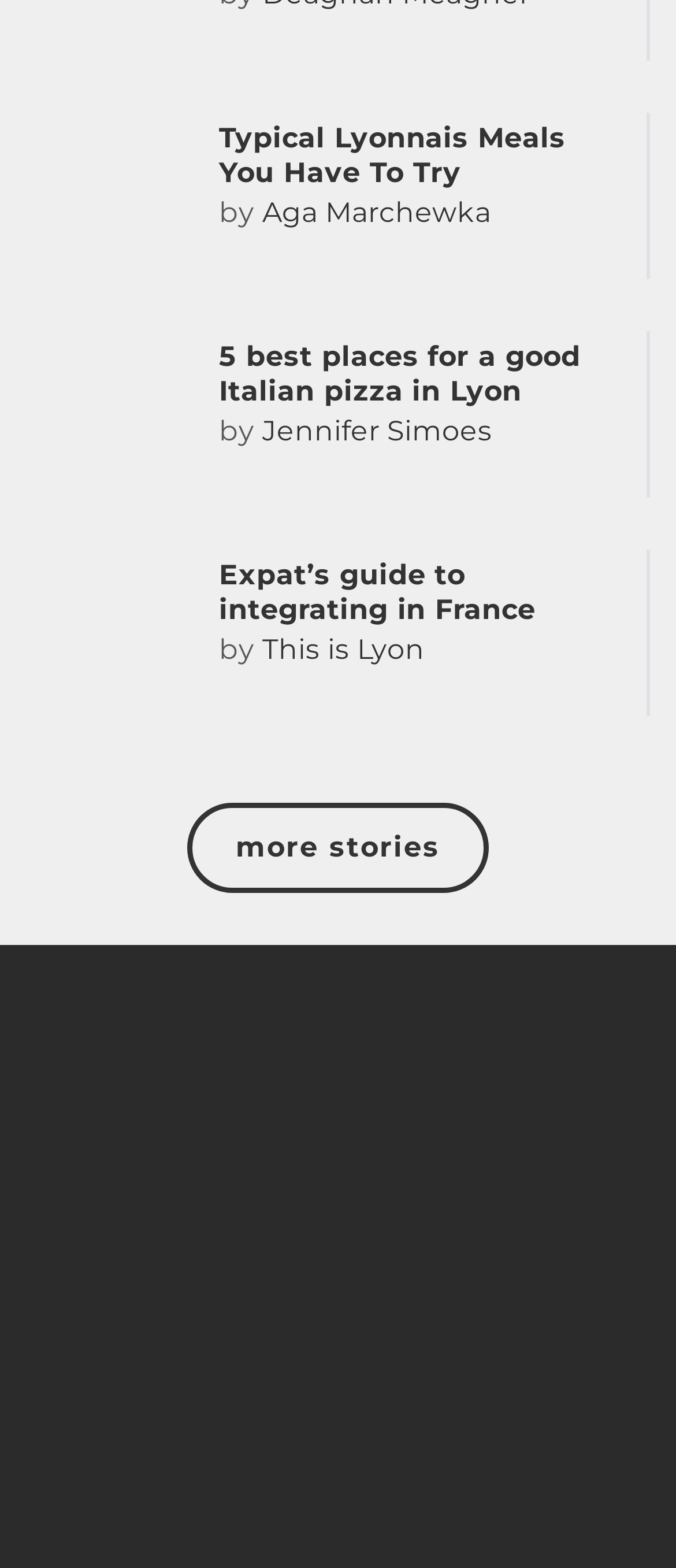Determine the bounding box coordinates of the clickable element to complete this instruction: "View the article written by Aga Marchewka". Provide the coordinates in the format of four float numbers between 0 and 1, [left, top, right, bottom].

[0.388, 0.125, 0.727, 0.146]